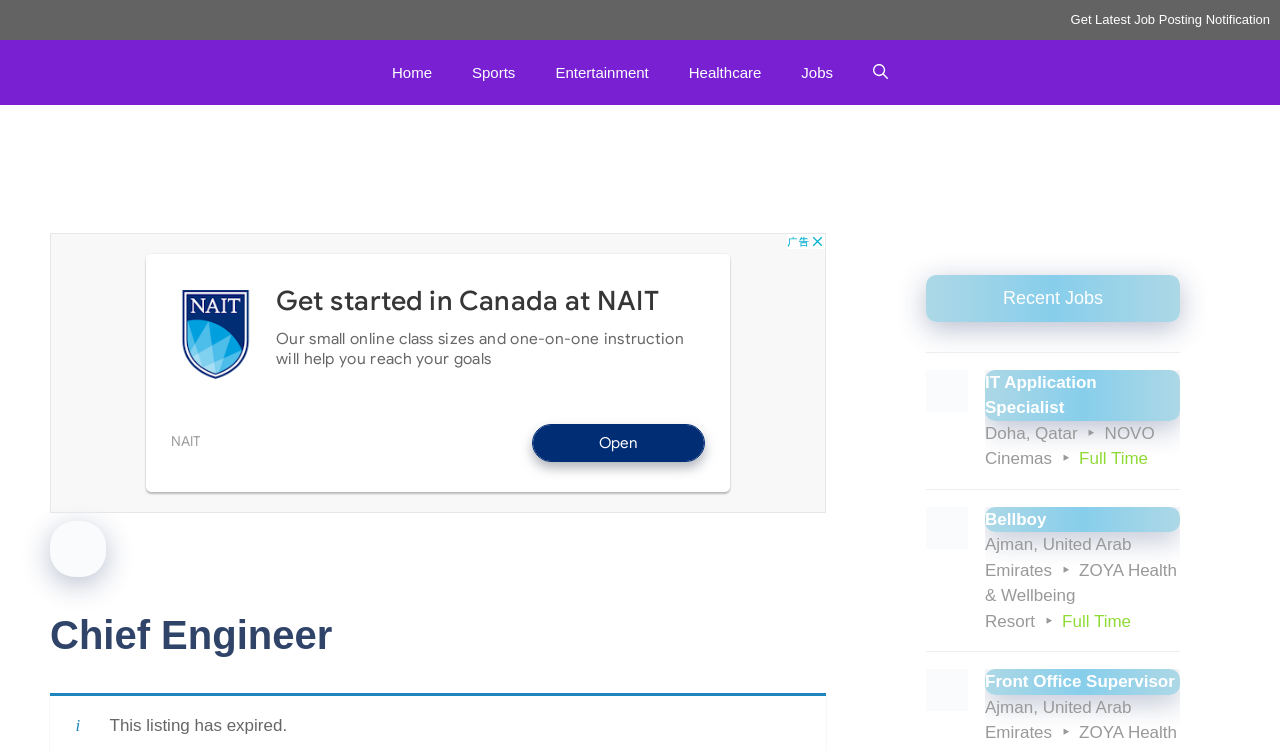Find the bounding box coordinates of the clickable region needed to perform the following instruction: "Explore ZOYA Health & Wellbeing Resort job posting". The coordinates should be provided as four float numbers between 0 and 1, i.e., [left, top, right, bottom].

[0.723, 0.652, 0.922, 0.867]